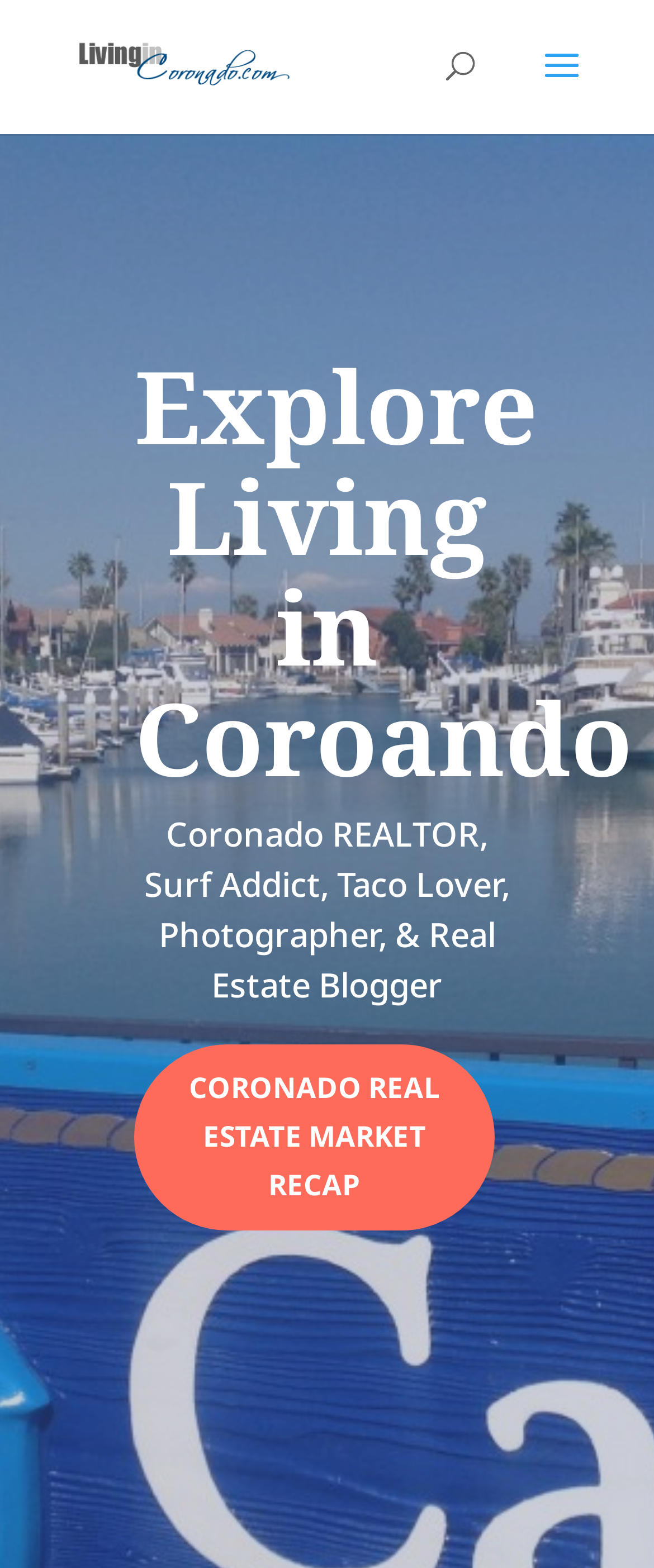Using the format (top-left x, top-left y, bottom-right x, bottom-right y), and given the element description, identify the bounding box coordinates within the screenshot: Coronado Real Estate Market Recap

[0.206, 0.666, 0.756, 0.785]